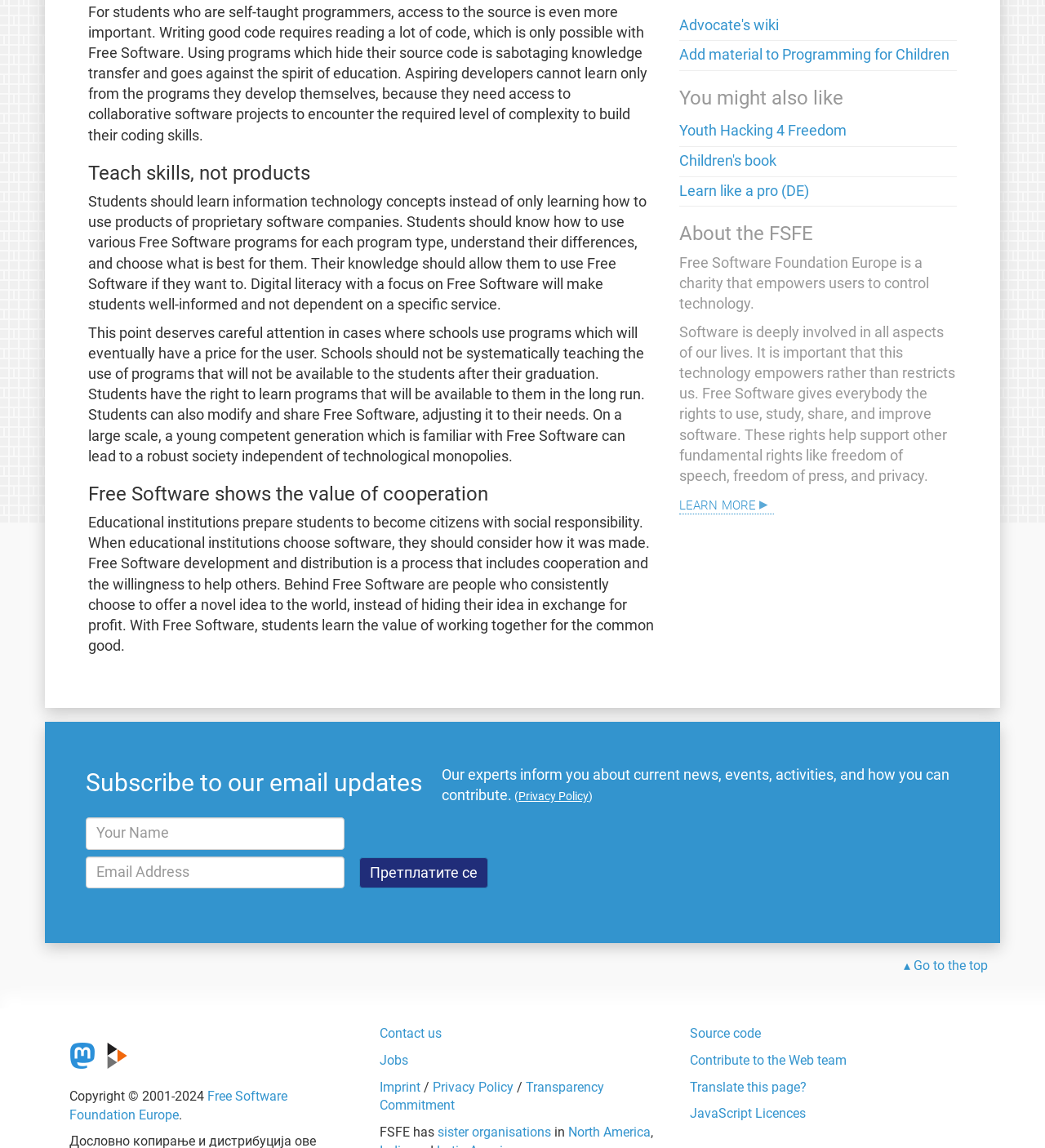Based on the element description Free Software Foundation Europe, identify the bounding box coordinates for the UI element. The coordinates should be in the format (top-left x, top-left y, bottom-right x, bottom-right y) and within the 0 to 1 range.

[0.066, 0.948, 0.275, 0.978]